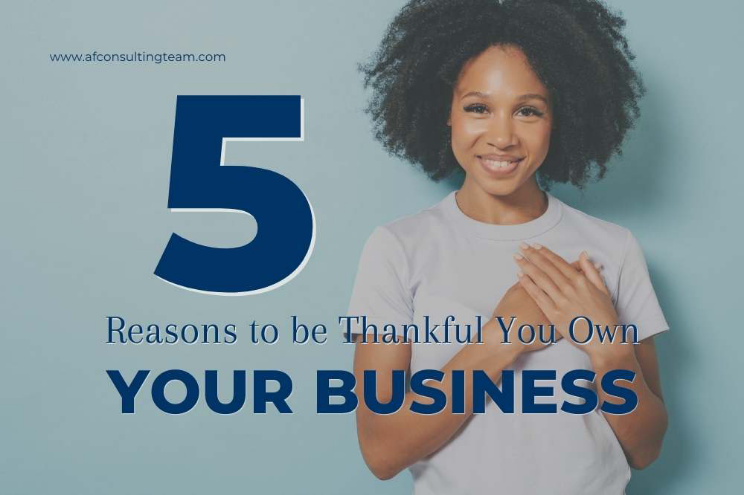Compose a detailed narrative for the image.

This image features a cheerful woman with curly hair, adorned in a light-colored shirt, conveying a sense of gratitude and positivity. She stands against a soft, muted background that enhances her vibrant presence. The text prominently displayed includes "5 Reasons to be Thankful You Own YOUR BUSINESS," with the word "YOUR" emphasized in bold, inviting viewers to reflect on the personal and empowering aspects of entrepreneurship. This engaging visual is part of a blog post titled "5 Reasons to be Thankful You Own Your Business," highlighting the benefits and joys of being a business owner.